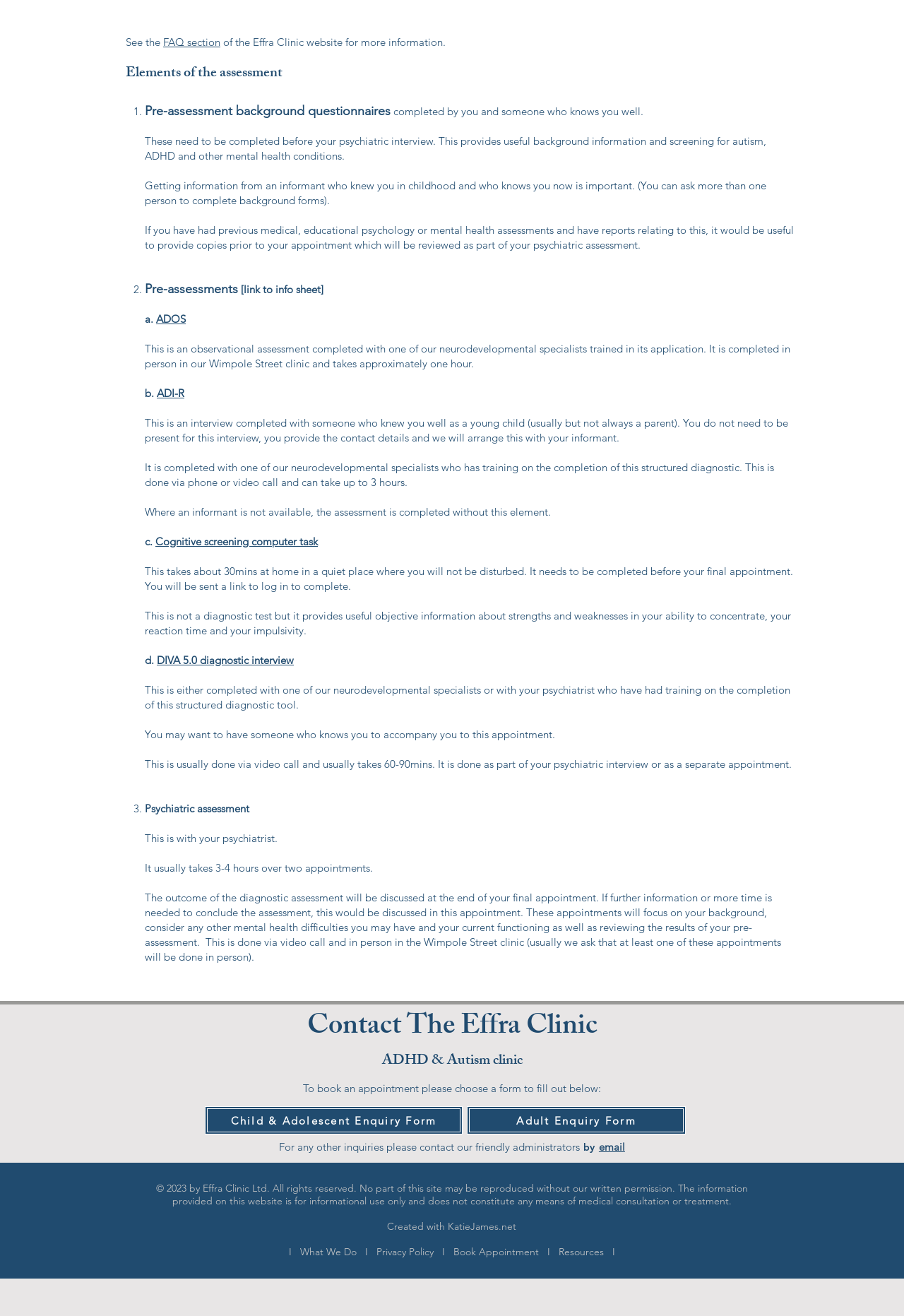Extract the bounding box coordinates of the UI element described: "aria-label="LinkedIn"". Provide the coordinates in the format [left, top, right, bottom] with values ranging from 0 to 1.

[0.296, 0.944, 0.316, 0.958]